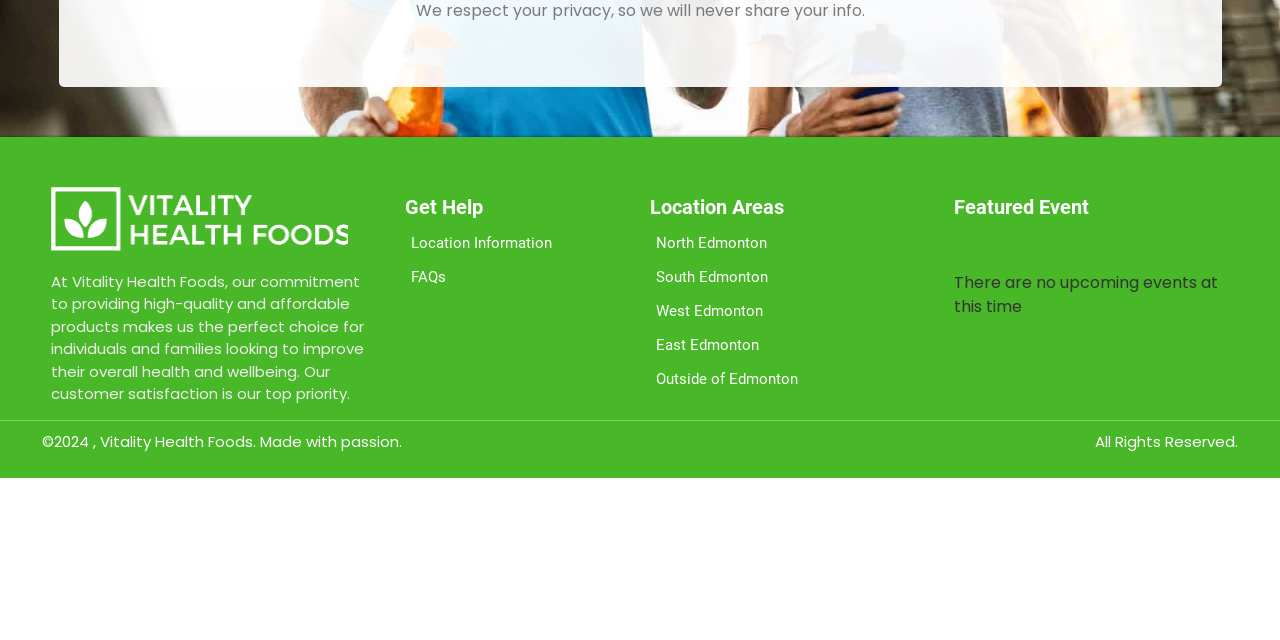Given the description "Outside of Edmonton", determine the bounding box of the corresponding UI element.

[0.508, 0.566, 0.73, 0.619]